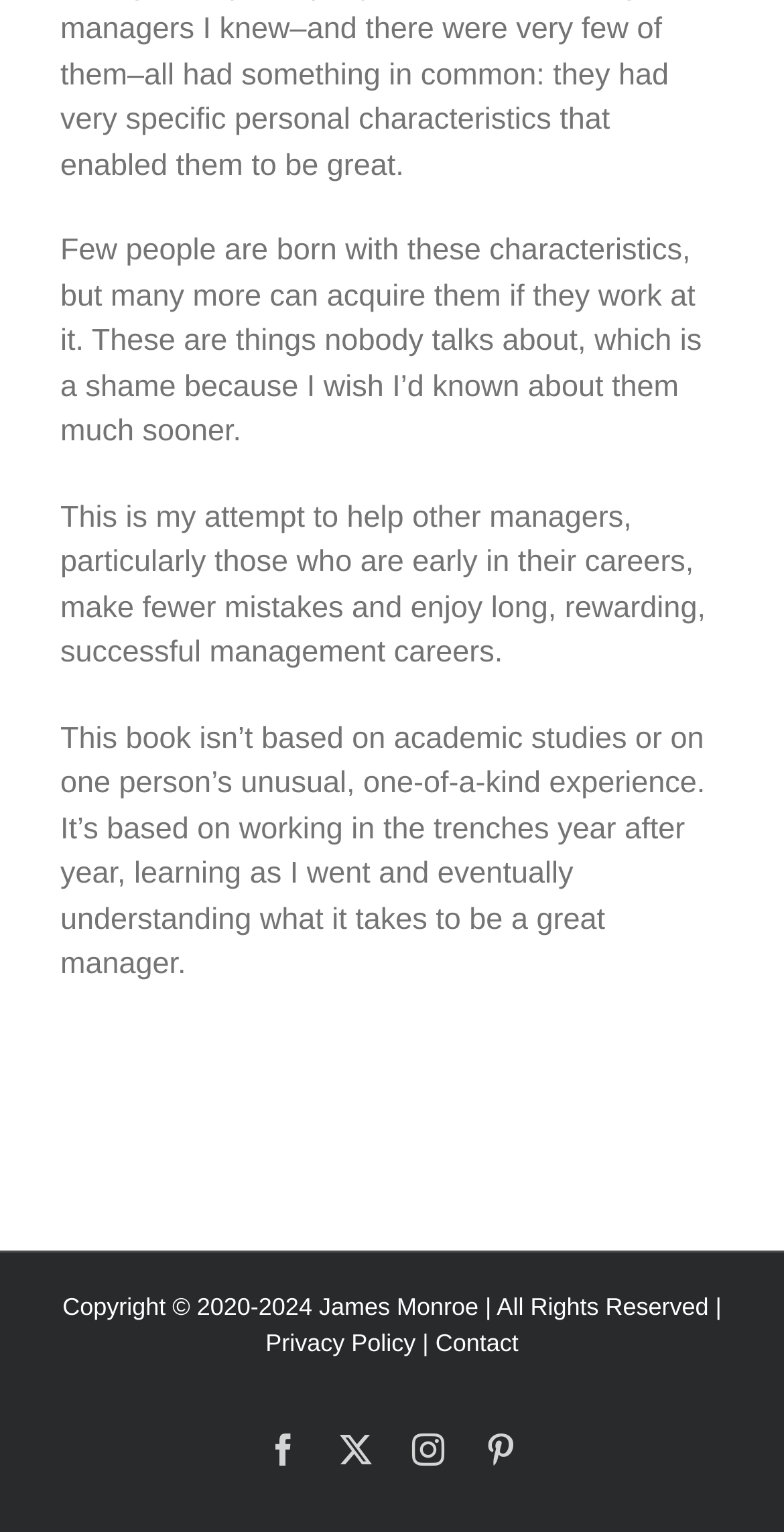What is the theme of the book mentioned on this webpage?
Refer to the screenshot and deliver a thorough answer to the question presented.

Based on the static text elements, it appears that the book mentioned on this webpage is related to management, providing insights and advice for managers to become great managers.